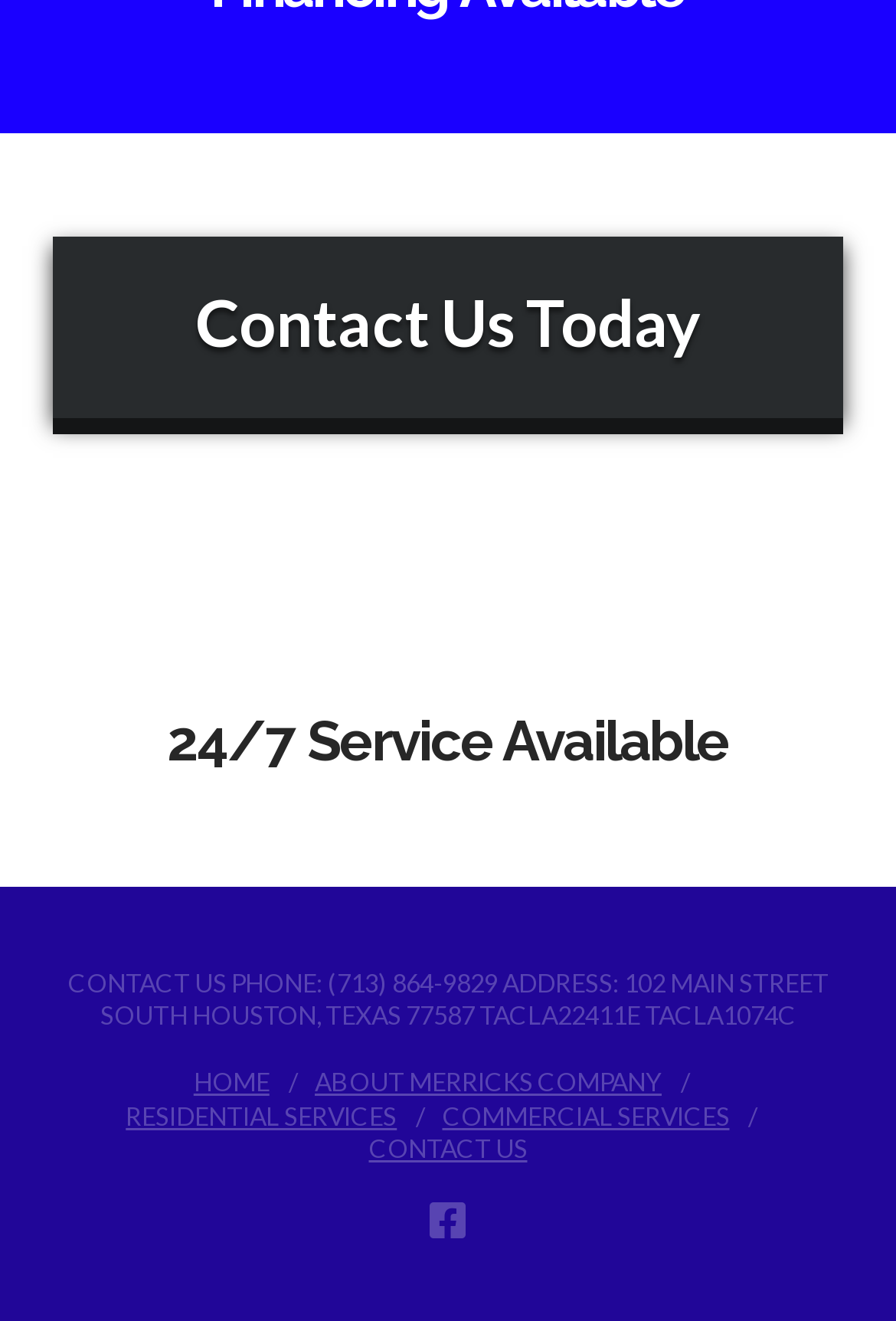What social media platform is linked on the page?
Answer the question in a detailed and comprehensive manner.

The Facebook link is located at the bottom of the page, as indicated by the link element with the text 'Facebook'.